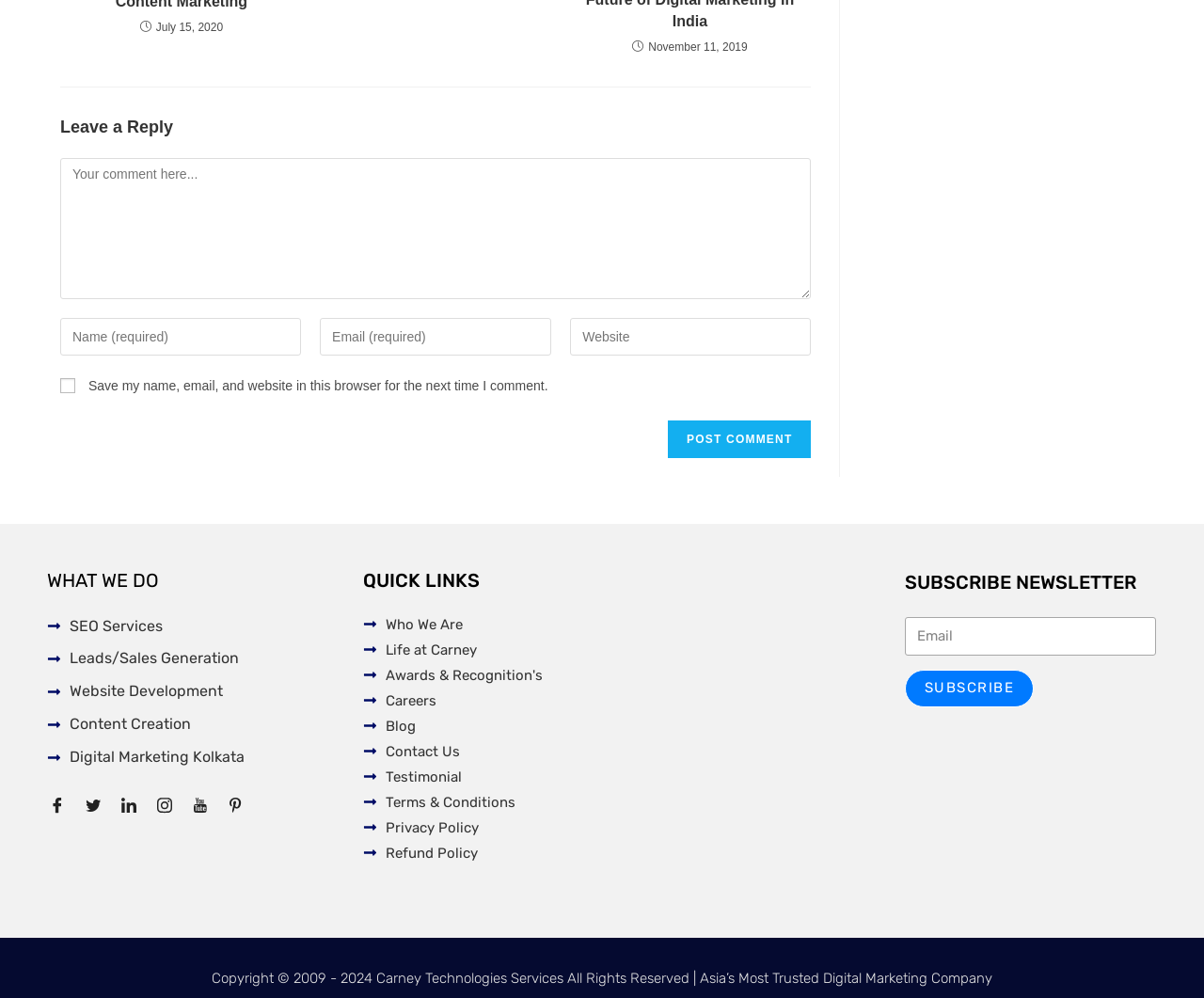Using the information in the image, give a detailed answer to the following question: What services are offered by the company?

I found a section with the heading 'WHAT WE DO' which contains links to various services offered by the company, including 'SEO Services', 'Leads/Sales Generation', 'Website Development', 'Content Creation', and 'Digital Marketing Kolkata'.